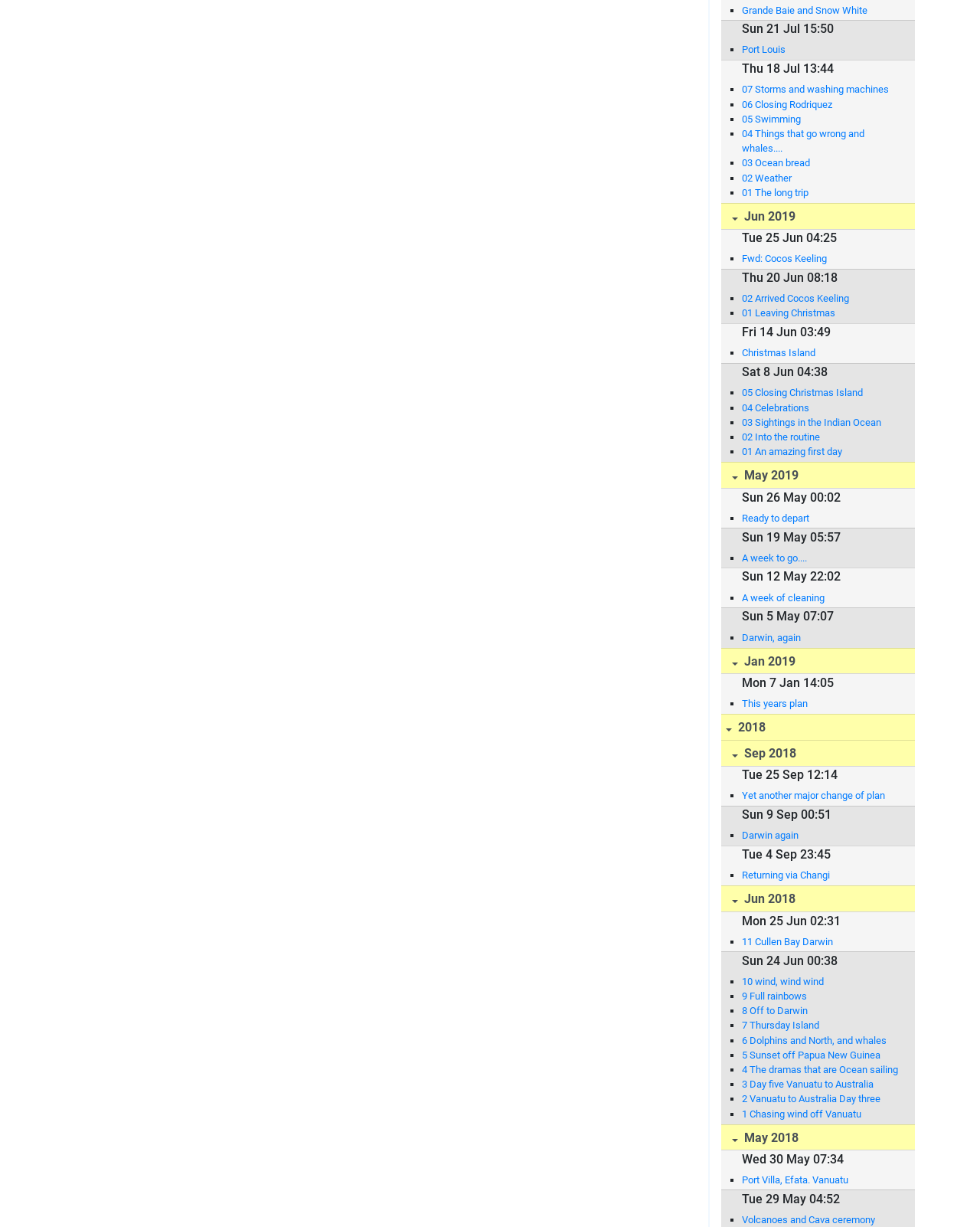Please determine the bounding box coordinates for the element that should be clicked to follow these instructions: "Read Diana Fitzpatrick's testimonial".

None